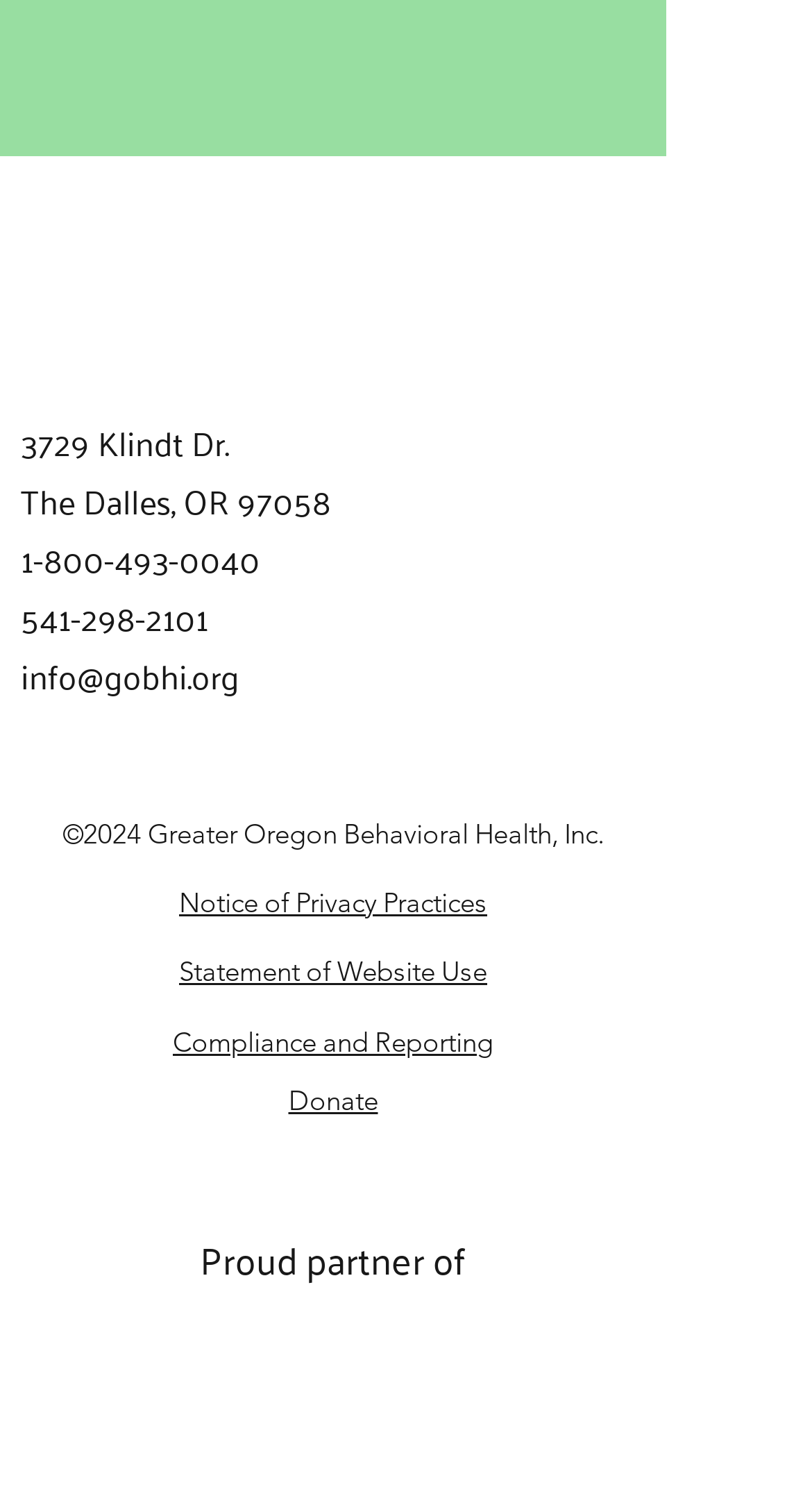Identify the bounding box coordinates of the specific part of the webpage to click to complete this instruction: "Visit the Facebook page".

[0.426, 0.479, 0.477, 0.506]